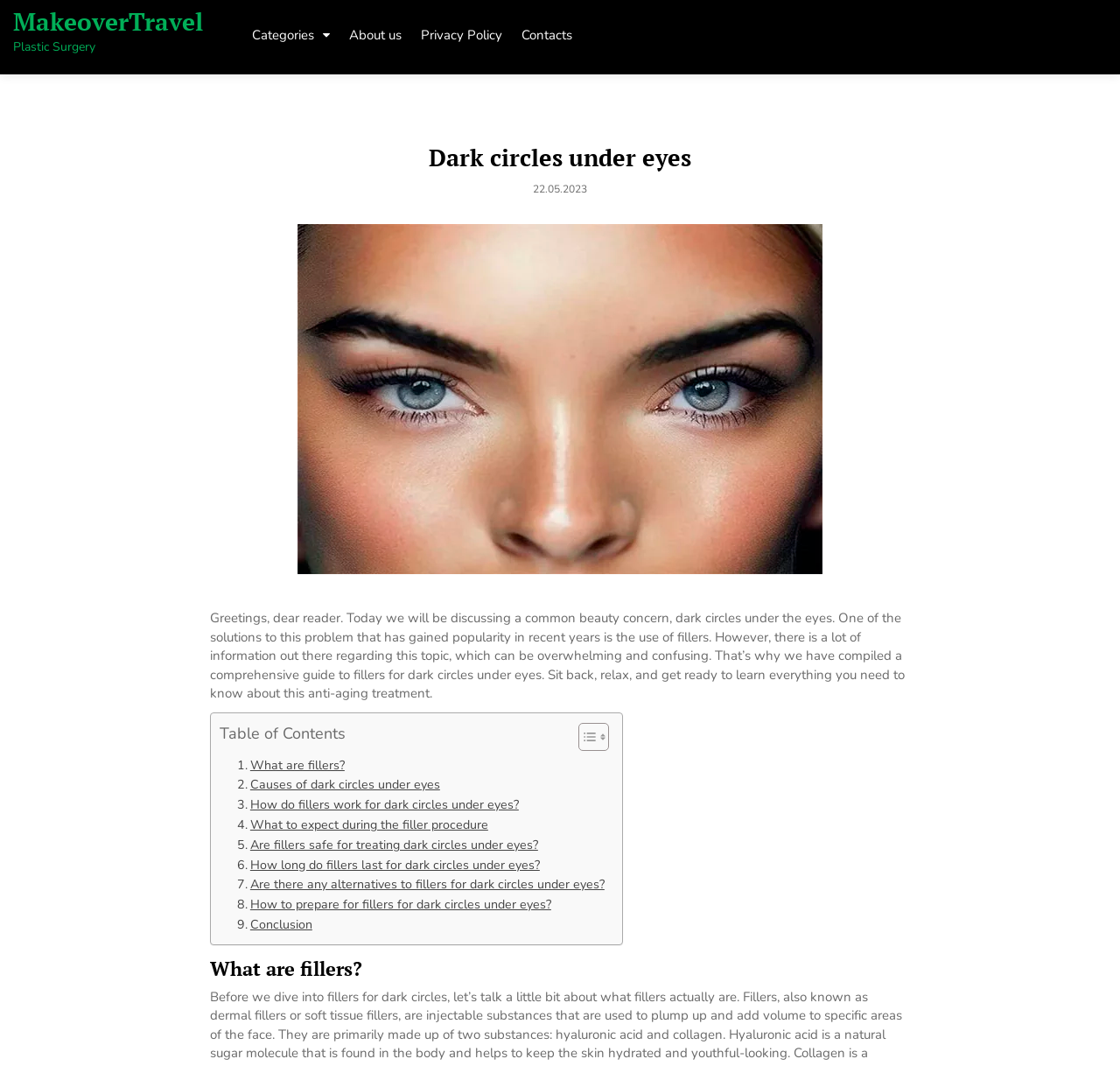Please determine the bounding box coordinates of the element to click on in order to accomplish the following task: "Click on the 'Search' link". Ensure the coordinates are four float numbers ranging from 0 to 1, i.e., [left, top, right, bottom].

None